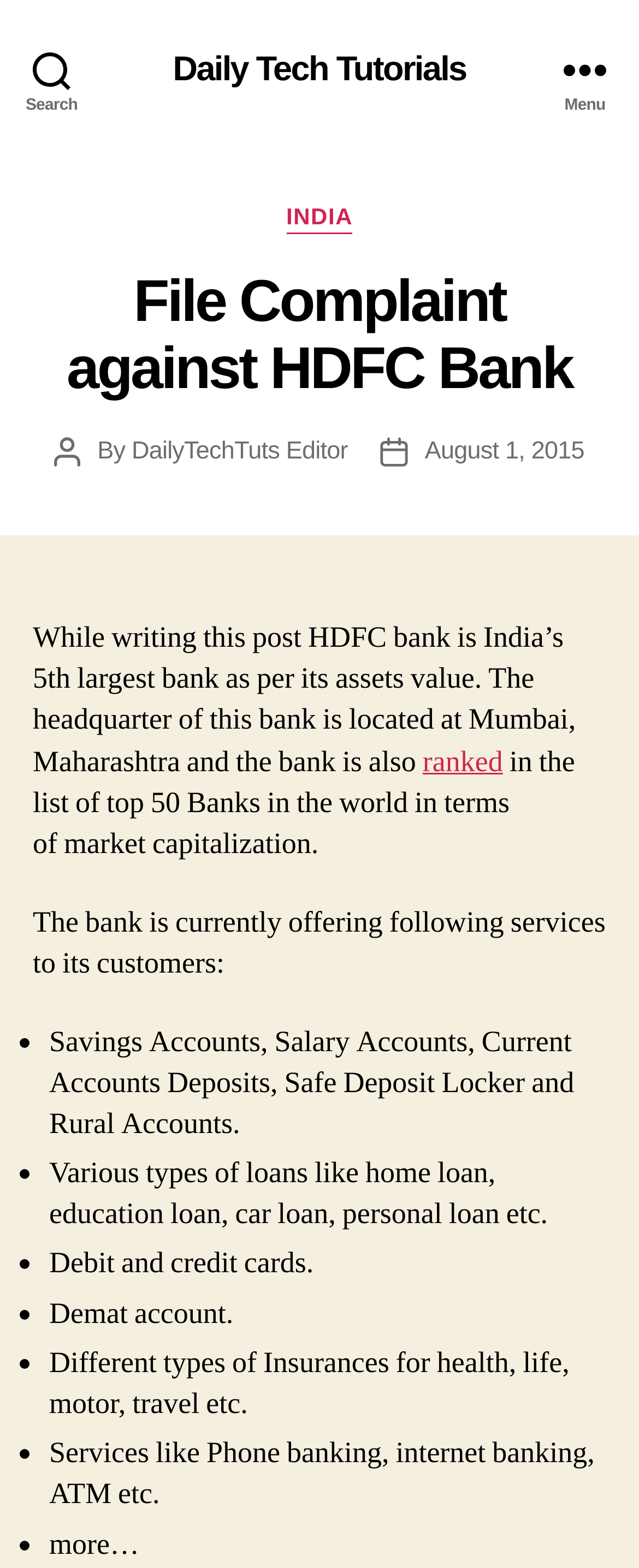Please look at the image and answer the question with a detailed explanation: Where is the headquarter of HDFC Bank located?

The headquarter of HDFC Bank is located at Mumbai, Maharashtra, as mentioned in the text 'The headquarter of this bank is located at Mumbai, Maharashtra and the bank is also…'